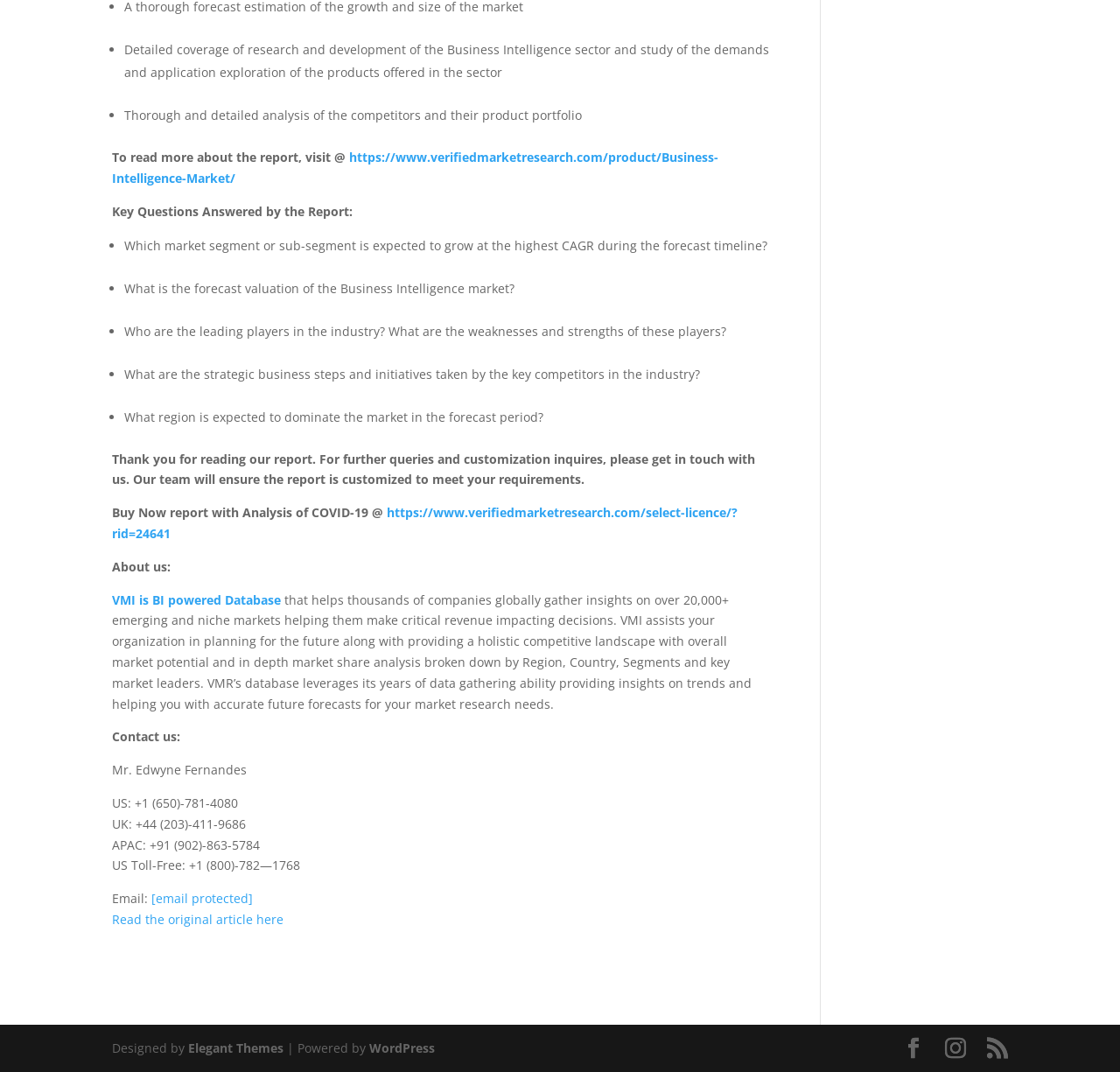What is the forecast valuation of the Business Intelligence market?
Answer the question based on the image using a single word or a brief phrase.

Not specified